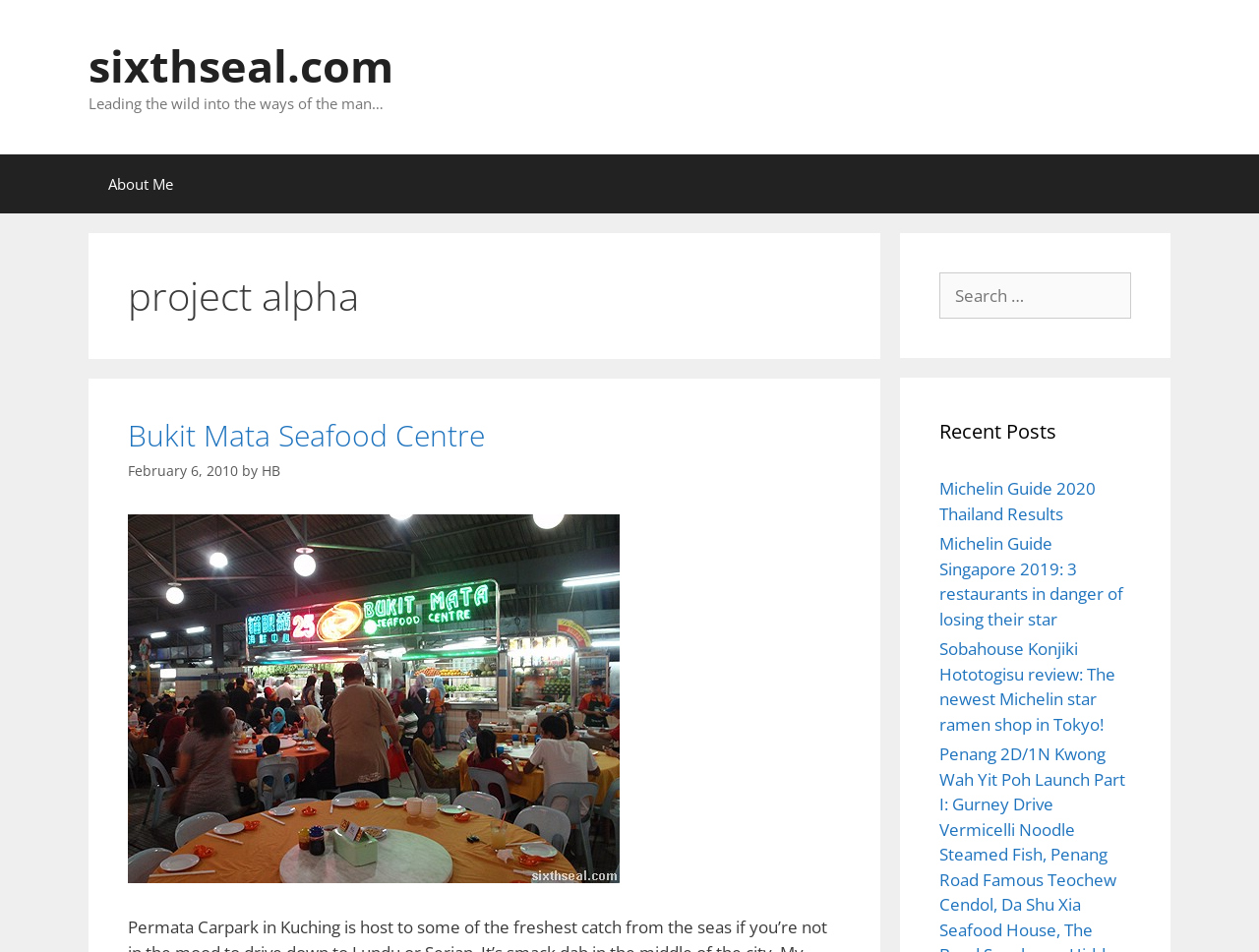Could you find the bounding box coordinates of the clickable area to complete this instruction: "visit the 'Bukit Mata Seafood Centre' page"?

[0.102, 0.435, 0.385, 0.478]